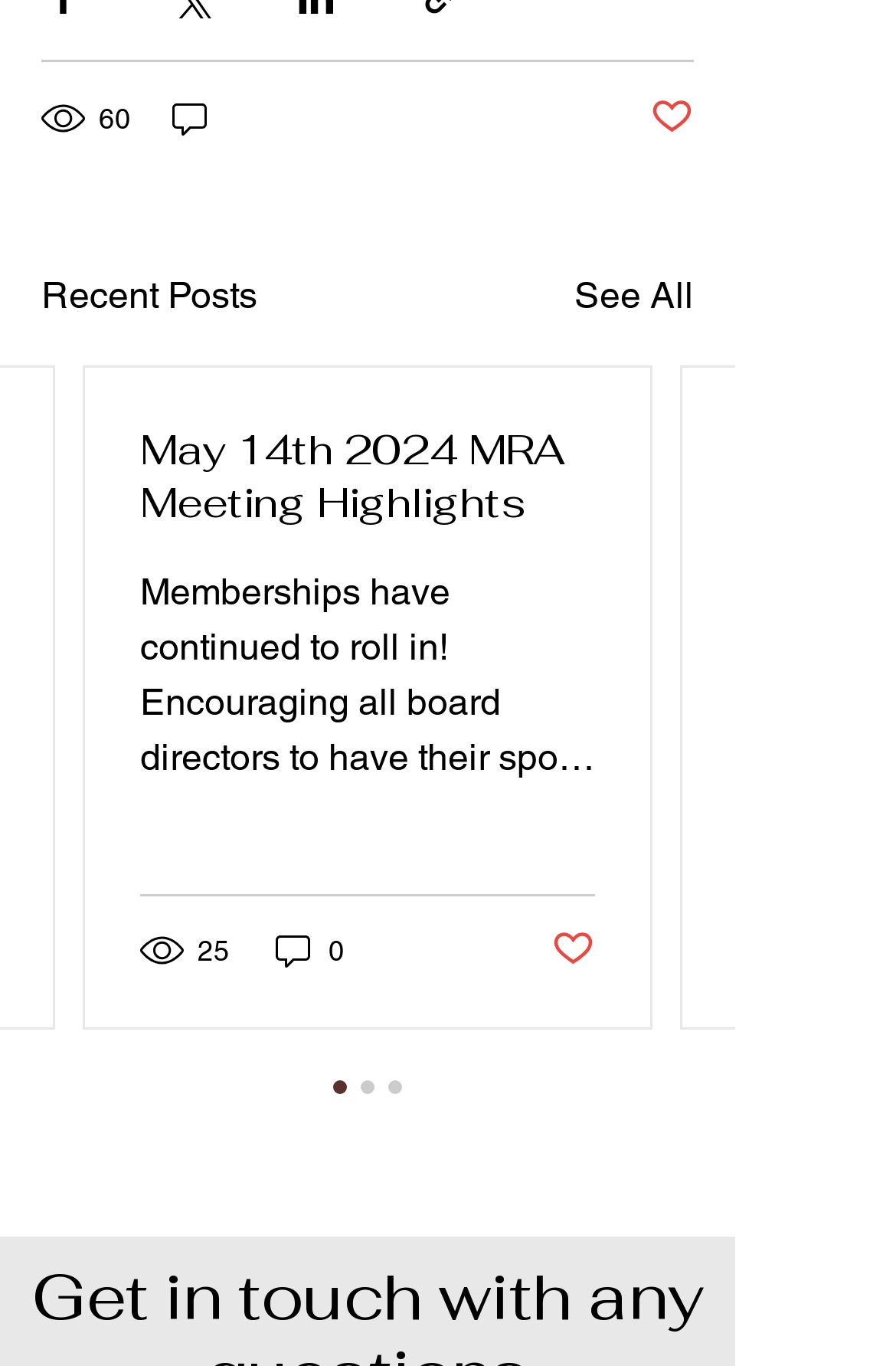What is the text of the first link in the article?
Based on the image, answer the question in a detailed manner.

The first link in the article has the text 'May 14th 2024 MRA Meeting Highlights' which is a link to a specific meeting highlights.